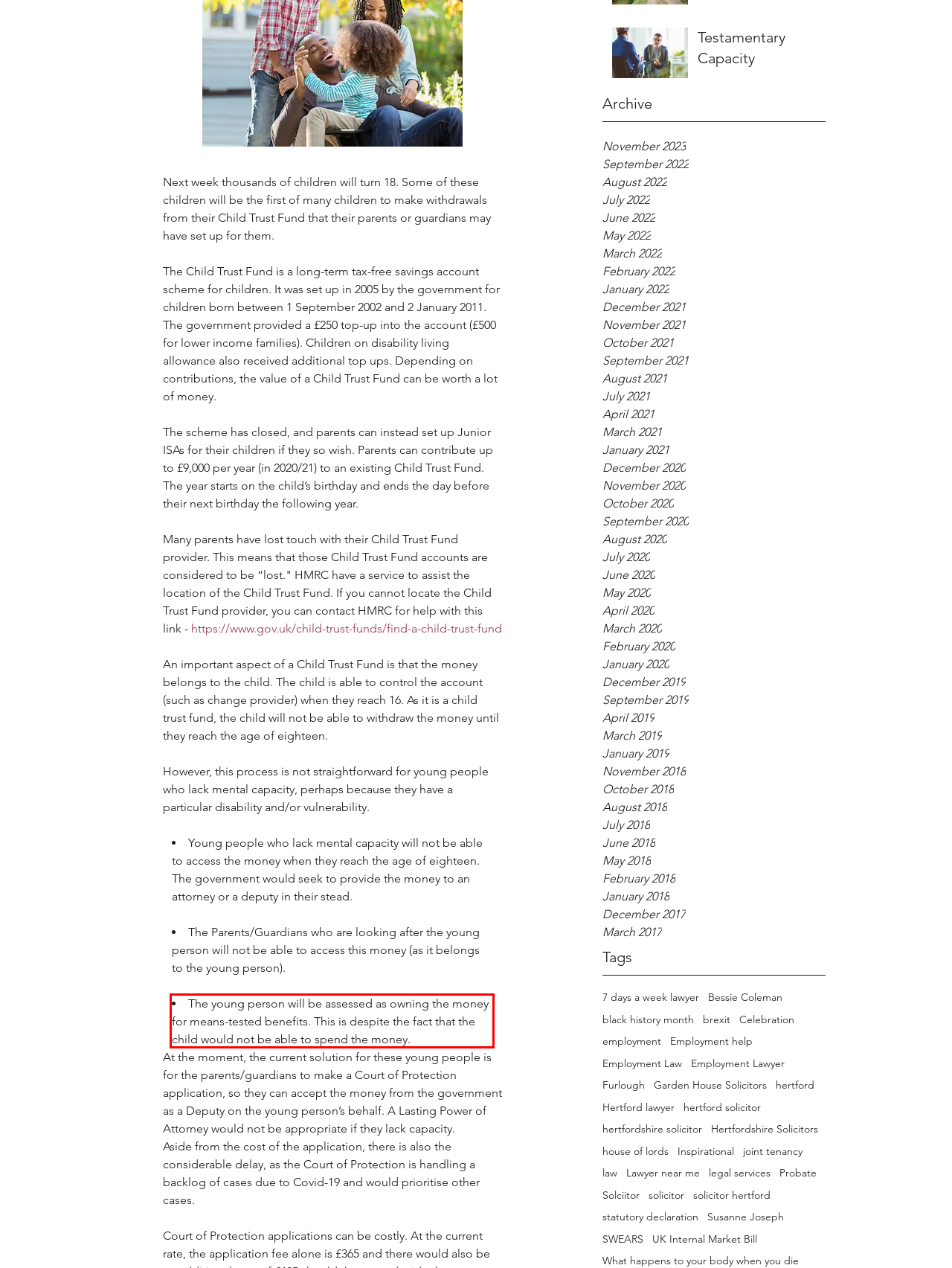Examine the screenshot of the webpage, locate the red bounding box, and perform OCR to extract the text contained within it.

The young person will be assessed as owning the money for means-tested benefits. This is despite the fact that the child would not be able to spend the money.